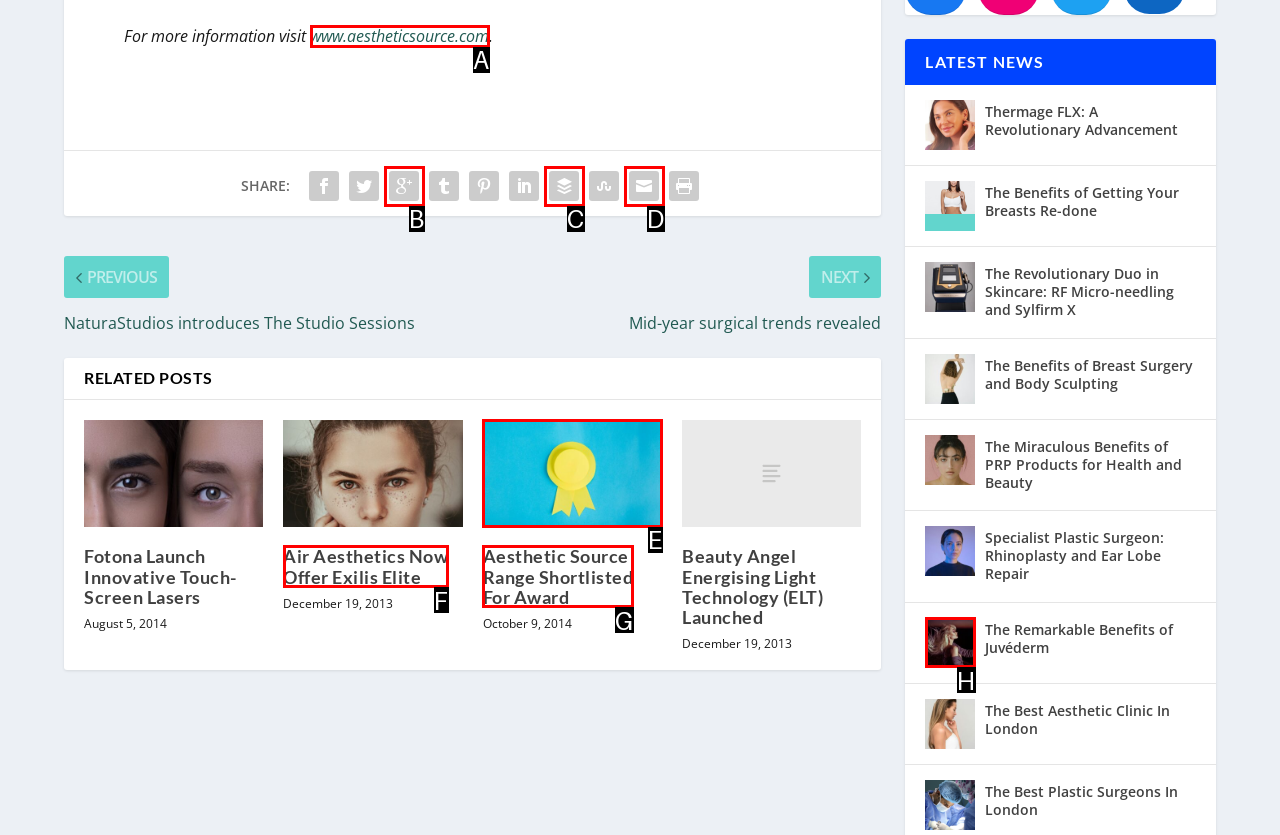Based on the element description: www.aestheticsource.com, choose the best matching option. Provide the letter of the option directly.

A